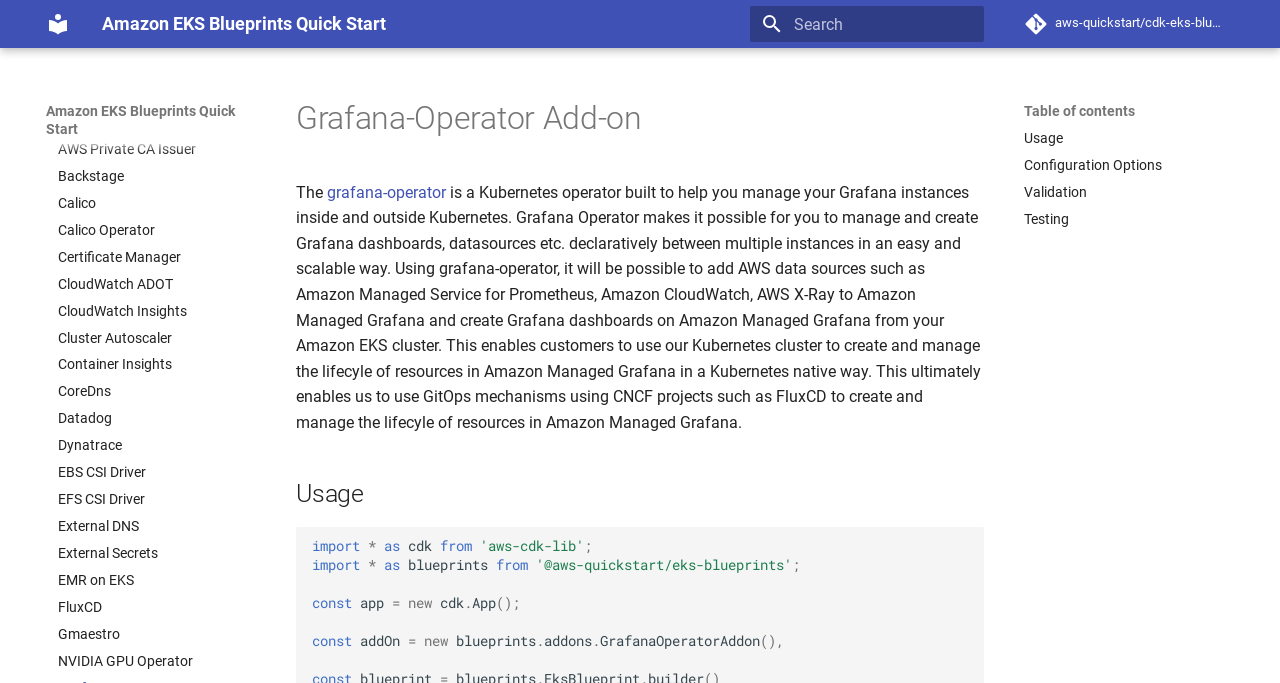Analyze and describe the webpage in a detailed narrative.

The webpage is about the Grafana Operator, an Amazon EKS Blueprints Quick Start. At the top, there is a navigation header with a link to skip to the content. Below the header, there is a search bar with a search icon and a clear button. 

On the left side, there is a list of links to various AWS services, including AWS Batch for EKS, ArgoCD, AWS For Fluent Bit, and many others. These links are arranged vertically, with the first link starting from the top left corner of the page.

On the right side, there is a main content area that provides an introduction to the Grafana Operator. The text explains that the Grafana Operator is a Kubernetes operator that helps manage Grafana instances inside and outside Kubernetes. It also describes the benefits of using the Grafana Operator, including the ability to add AWS data sources to Amazon Managed Grafana and create Grafana dashboards on Amazon Managed Grafana from an Amazon EKS cluster.

Below the introduction, there are several sections, including "Usage", "Configuration Options", "Validation", and "Testing". The "Usage" section provides code examples of how to use the Grafana Operator. The code is formatted with syntax highlighting and is arranged in a readable manner.

Throughout the page, there are several images, including icons and logos, that are used to enhance the visual appeal of the page. Overall, the page is well-organized and easy to navigate, with clear headings and concise text that explains the Grafana Operator and its usage.